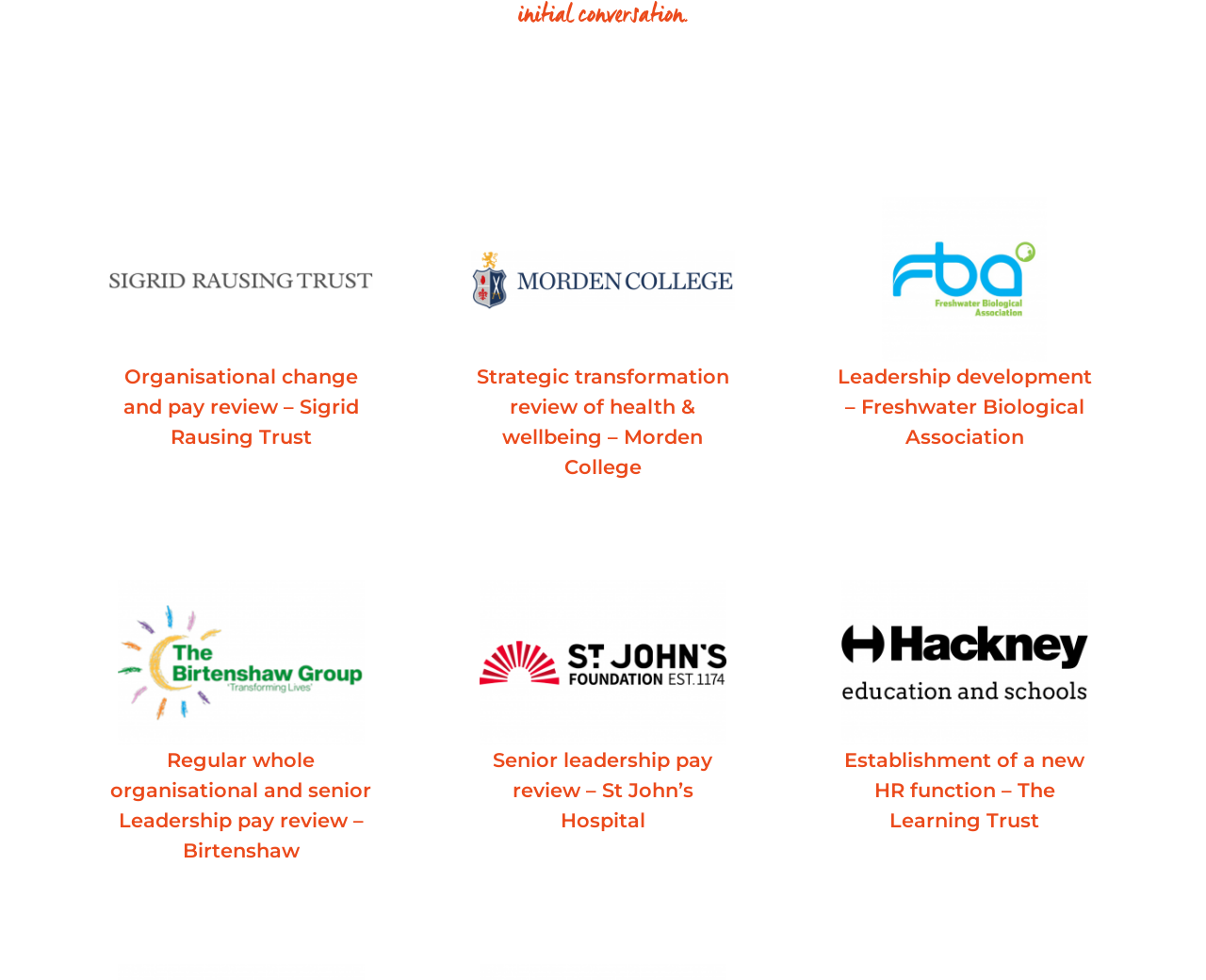What is the name of the hospital with a senior leadership pay review?
Provide a detailed answer to the question, using the image to inform your response.

I searched for the link element containing the text 'senior leadership pay review' and found that it is associated with the image element described as 'St John’s Hospital logo'.